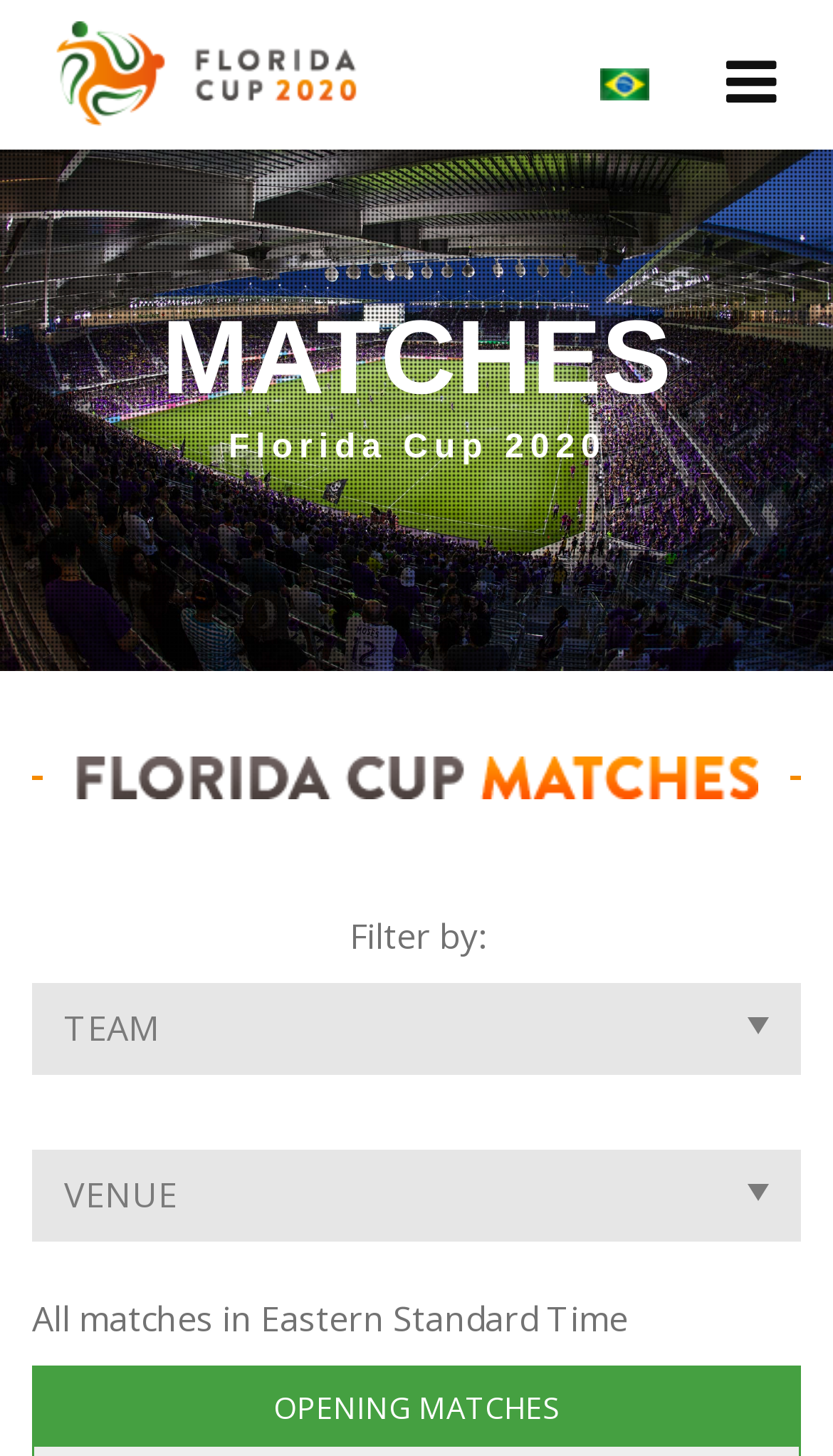Answer the following query with a single word or phrase:
What is the name of the first section of matches?

OPENING MATCHES